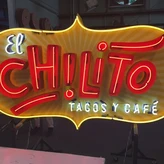Who fabricated the sign?
Look at the image and respond with a one-word or short-phrase answer.

Ion Art